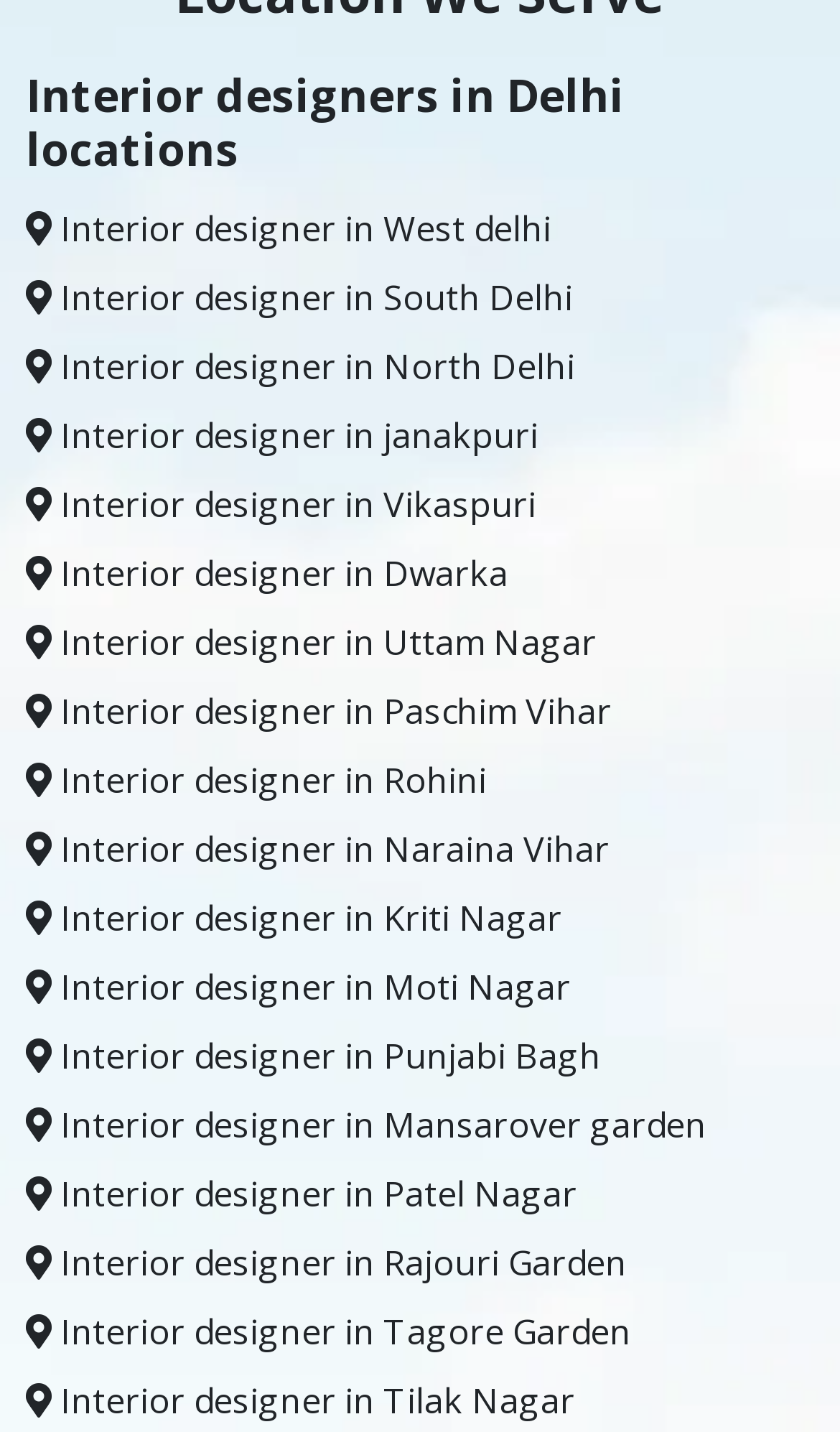Please respond in a single word or phrase: 
How many locations are listed?

20